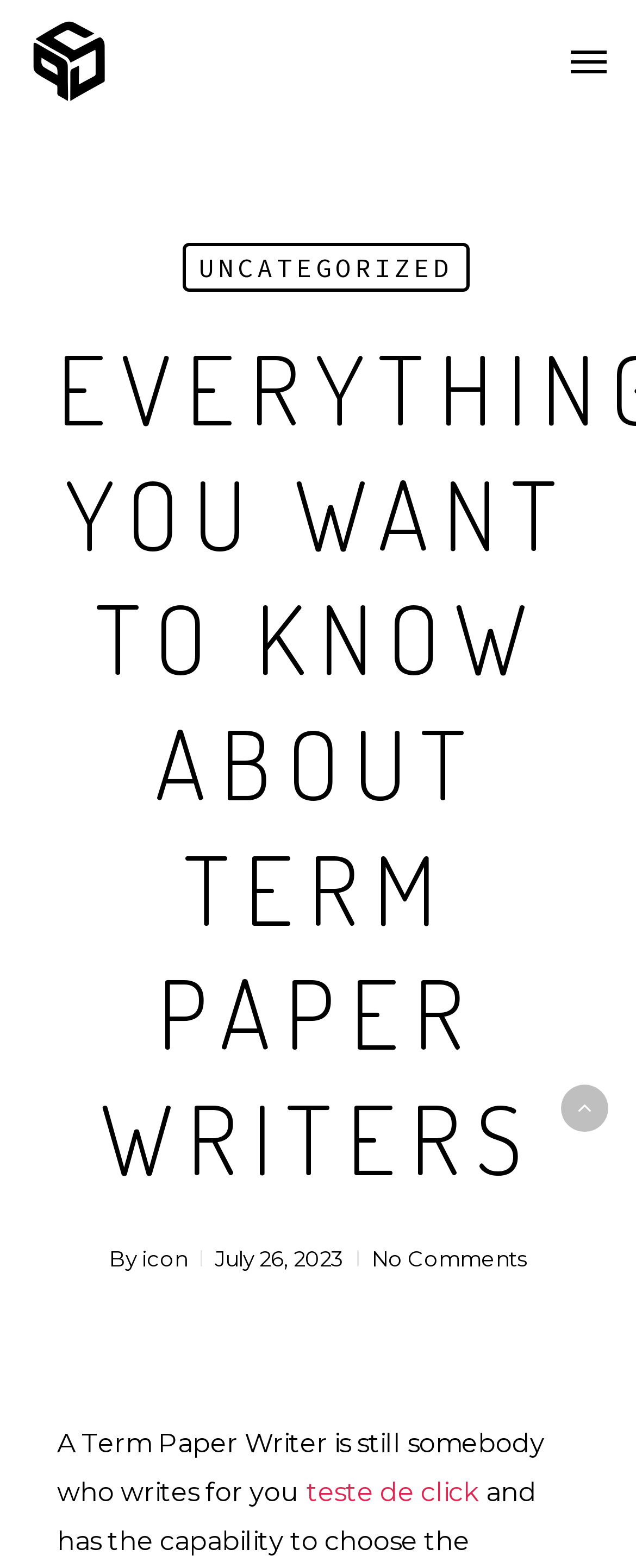Determine the bounding box of the UI element mentioned here: "Uncategorized". The coordinates must be in the format [left, top, right, bottom] with values ranging from 0 to 1.

[0.286, 0.155, 0.737, 0.186]